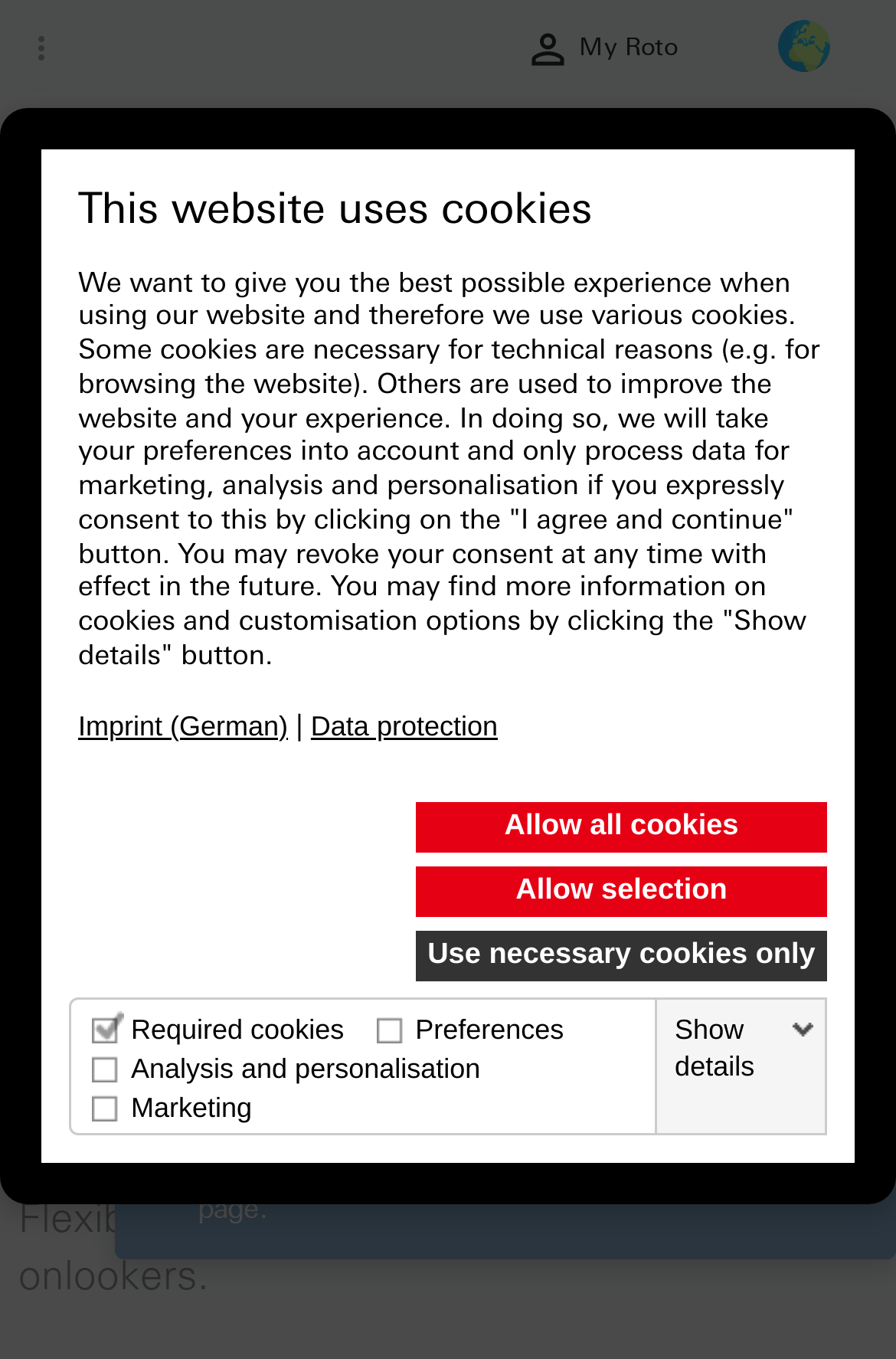Please locate the bounding box coordinates of the element's region that needs to be clicked to follow the instruction: "Read the article about 이차 감염을 동반한 개화성 백악-골 이형성증의 치료". The bounding box coordinates should be provided as four float numbers between 0 and 1, i.e., [left, top, right, bottom].

None